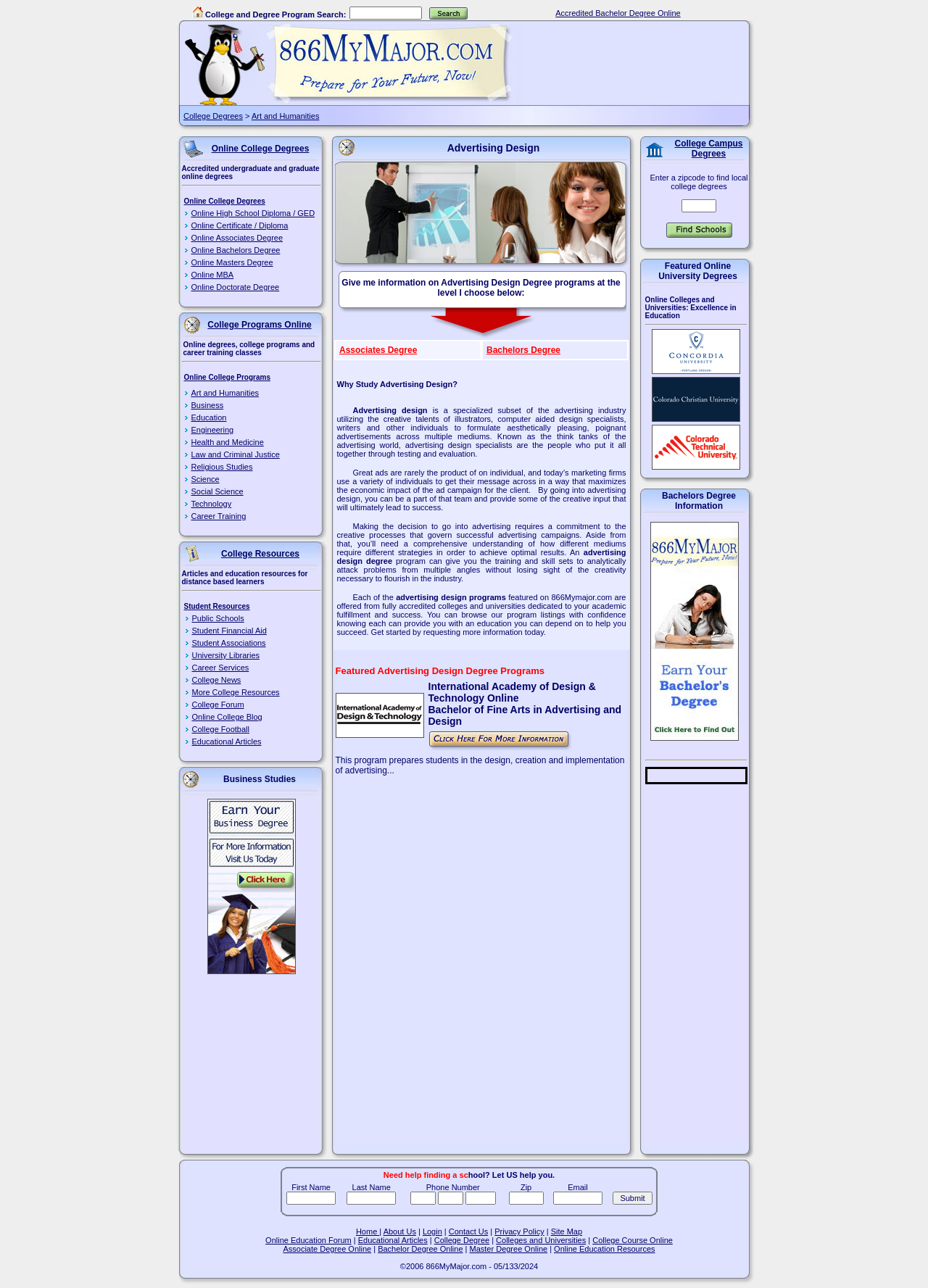Indicate the bounding box coordinates of the clickable region to achieve the following instruction: "Learn about Why Study Advertising Design?."

[0.363, 0.295, 0.675, 0.301]